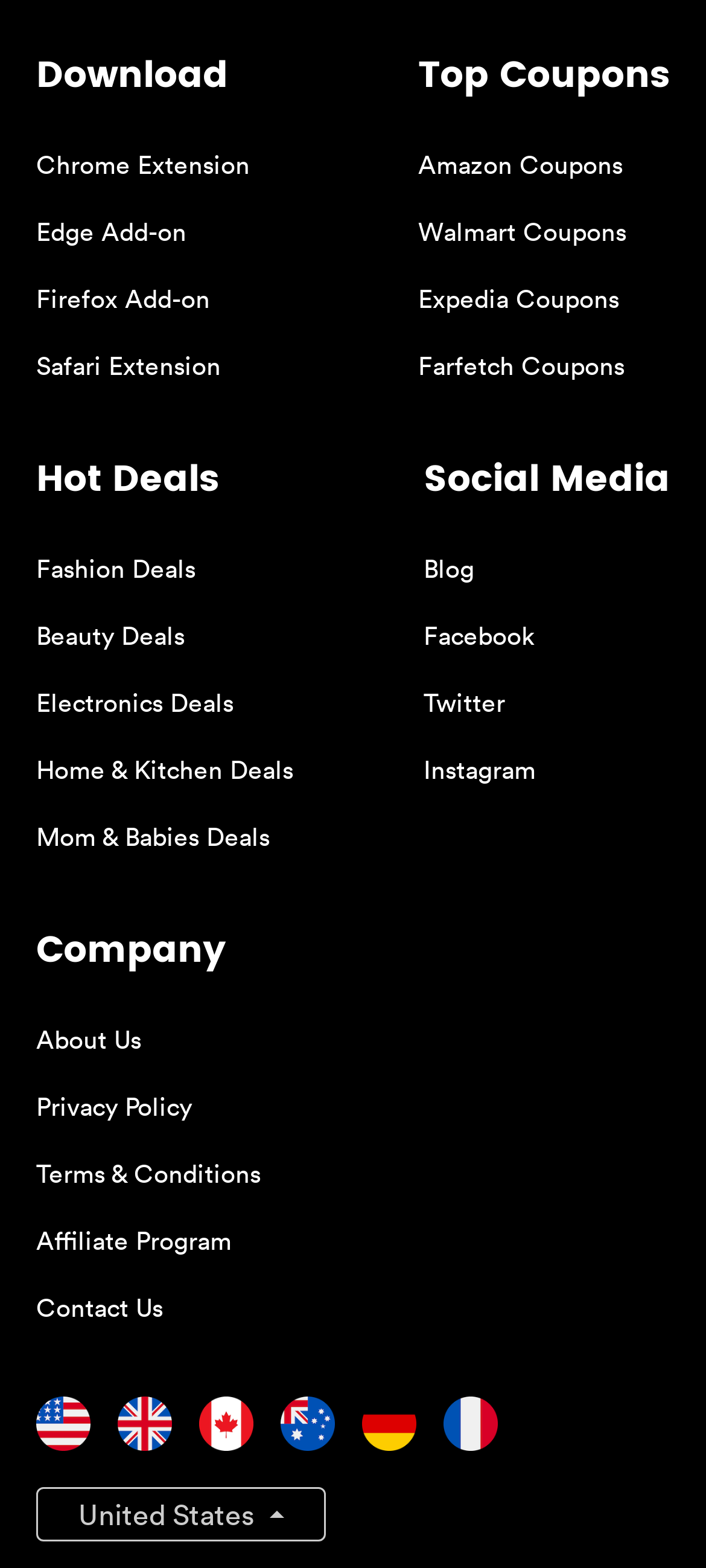Can you look at the image and give a comprehensive answer to the question:
What social media platforms is this company on?

The webpage has a section titled 'Social Media' with links to the company's blog, Facebook, Twitter, and Instagram profiles, indicating that the company is present on these social media platforms.